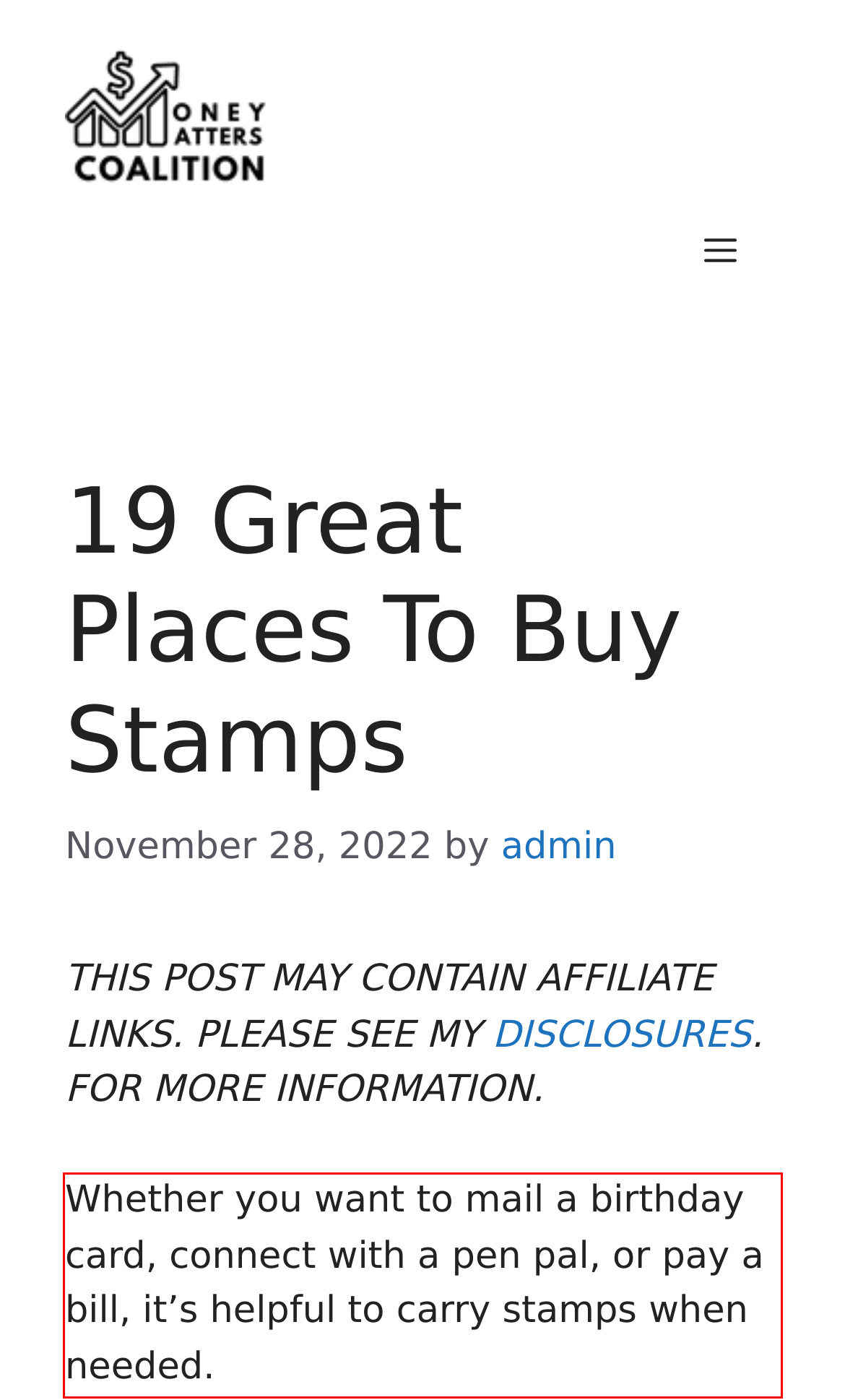Please take the screenshot of the webpage, find the red bounding box, and generate the text content that is within this red bounding box.

Whether you want to mail a birthday card, connect with a pen pal, or pay a bill, it’s helpful to carry stamps when needed.